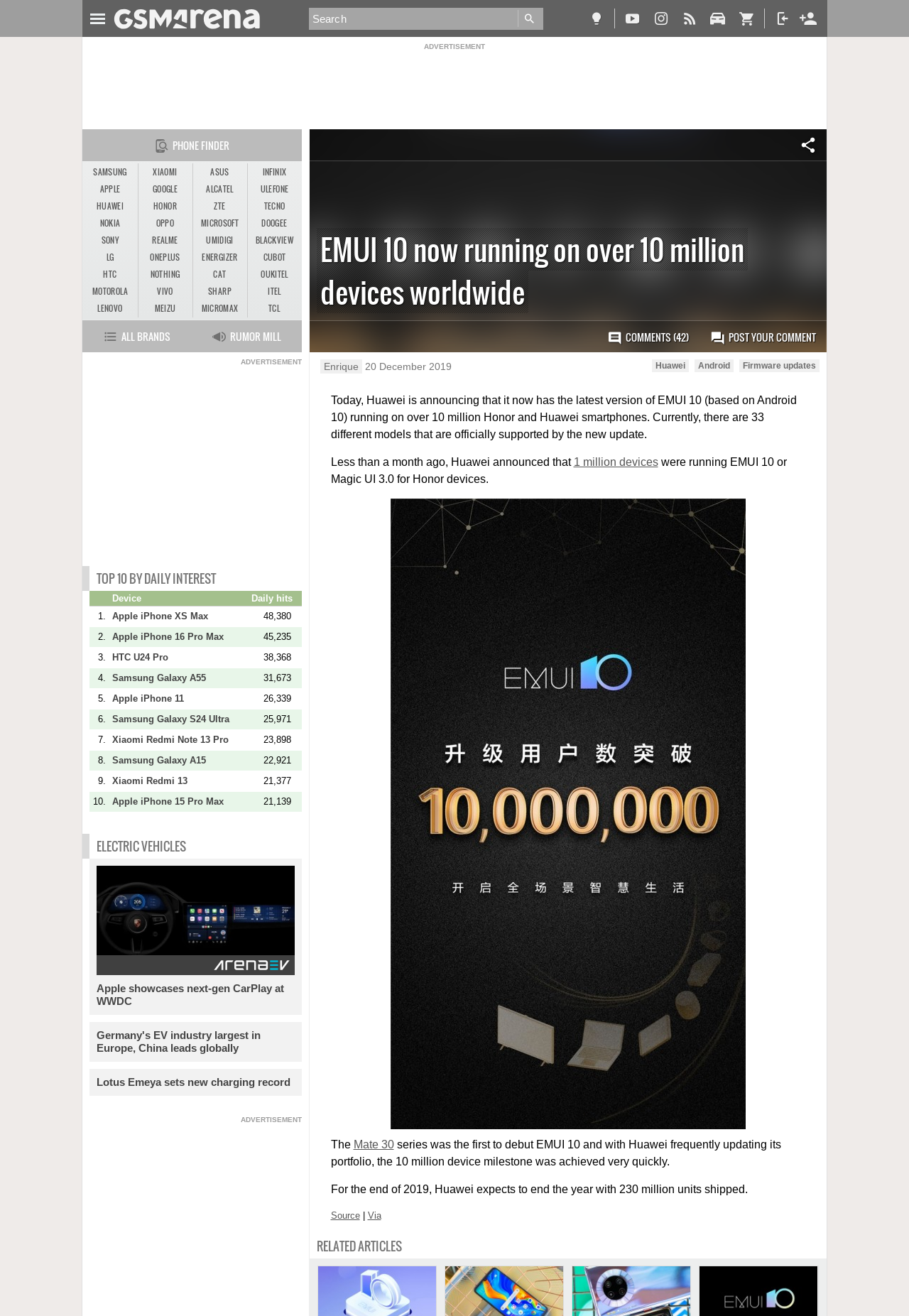Locate the bounding box coordinates of the element that needs to be clicked to carry out the instruction: "Post a comment". The coordinates should be given as four float numbers ranging from 0 to 1, i.e., [left, top, right, bottom].

[0.769, 0.244, 0.909, 0.269]